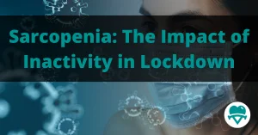Answer in one word or a short phrase: 
What is the focus of the image?

Understanding muscle health